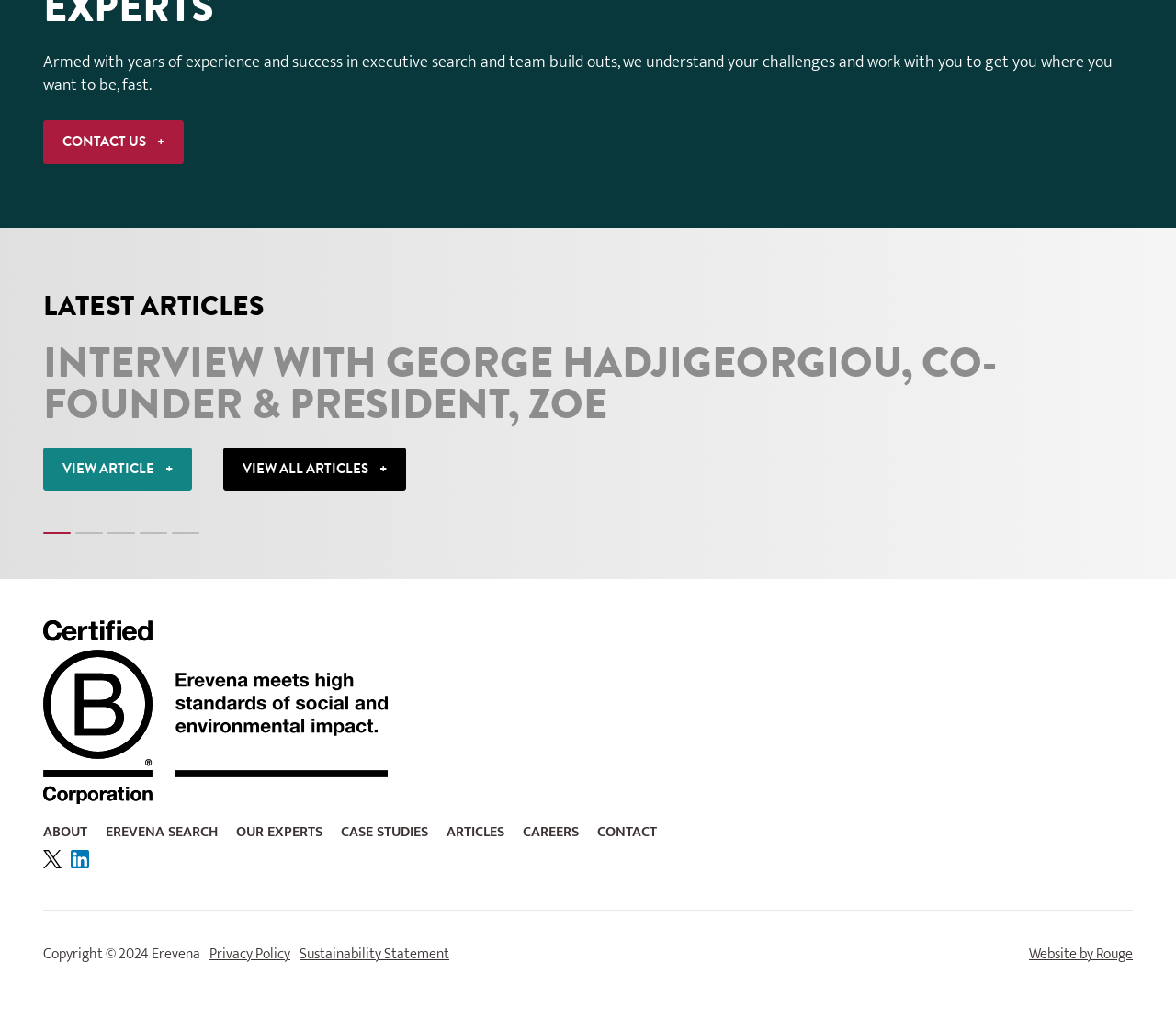Please find the bounding box coordinates of the element that you should click to achieve the following instruction: "View the latest articles". The coordinates should be presented as four float numbers between 0 and 1: [left, top, right, bottom].

[0.037, 0.283, 0.963, 0.31]